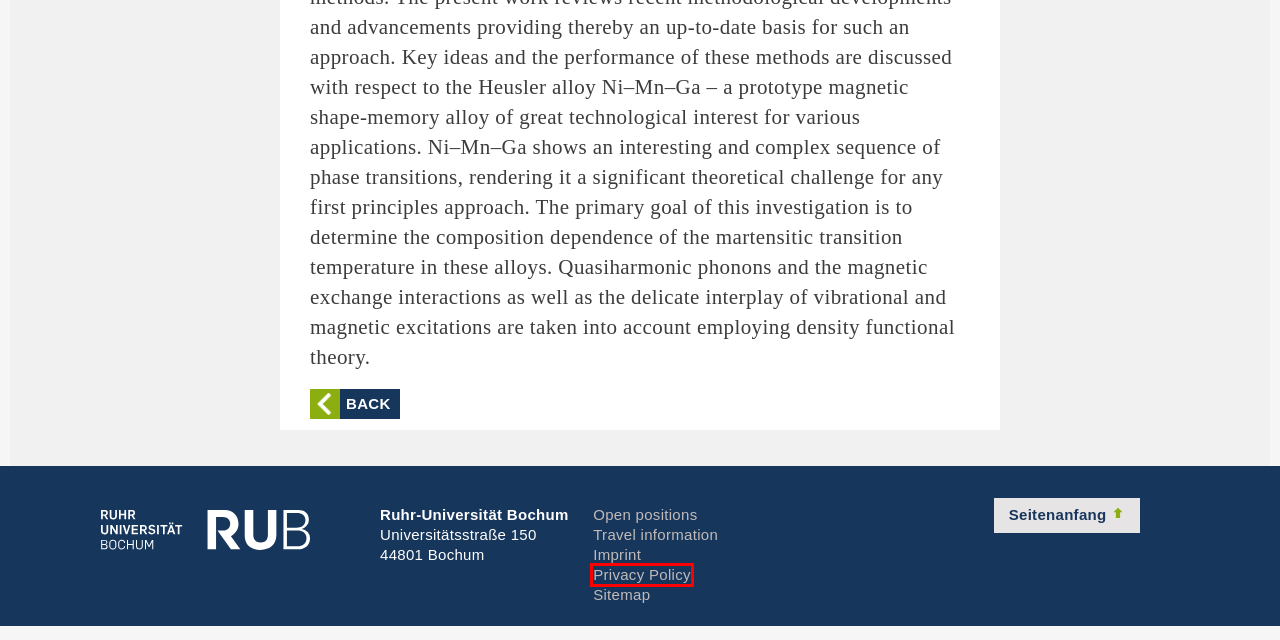Look at the screenshot of a webpage where a red bounding box surrounds a UI element. Your task is to select the best-matching webpage description for the new webpage after you click the element within the bounding box. The available options are:
A. Processing and Characterization  –   ICAMS - Ruhr-Universität Bochum
B. Departments & Research Groups  –   ICAMS - Ruhr-Universität Bochum
C. Software and Data  –   ICAMS - Ruhr-Universität Bochum
D. Privacy Policy  –   ICAMS - Ruhr-Universität Bochum
E. MSS - Ruhr-Universität Bochum
F. ICAMS - Ruhr-Universität Bochum
G. Sitemap  –   ICAMS - Ruhr-Universität Bochum
H. Imprint  –   ICAMS - Ruhr-Universität Bochum

D